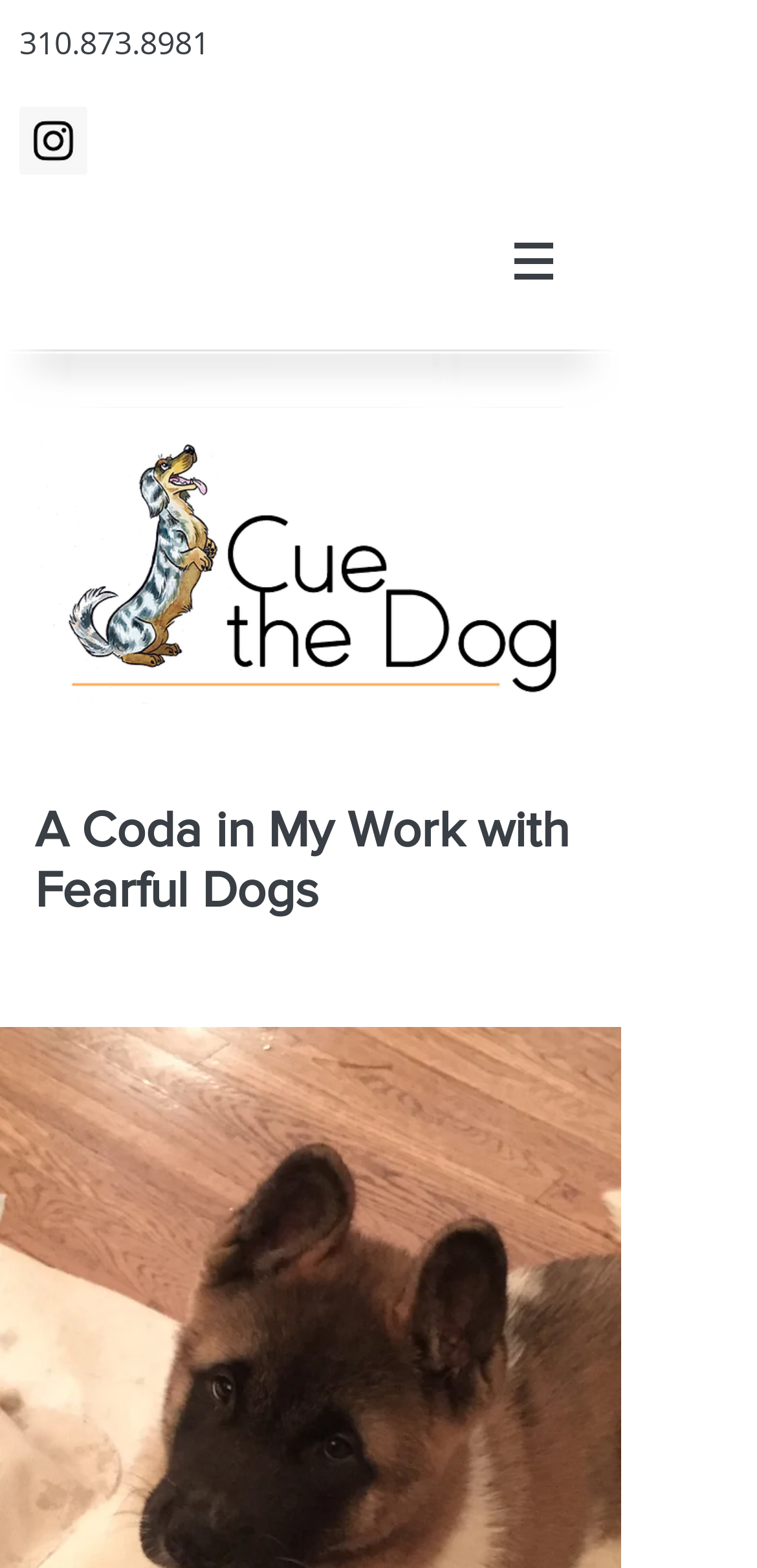Generate a comprehensive description of the webpage content.

The webpage appears to be a personal blog or article about the author's experience with fearful dogs. At the top left of the page, there is a navigation menu labeled "Site" with a button that has a popup menu. Next to the navigation menu, there is an image. 

Below the navigation menu, there is a phone number "310.873.8981" displayed as a link. To the right of the phone number, there is a social bar with an Instagram social icon, which is an image. 

The main content of the webpage is an article with a heading "A Coda in My Work with Fearful Dogs" located at the top center of the page. The article is accompanied by an image, "Untitled-1.png", which takes up a significant portion of the page. The image is positioned below the phone number and social bar, and above the article's heading. 

The article itself appears to be a personal anecdote about a fearful dog named Happy, a year and a half old female German Shepherd mix.